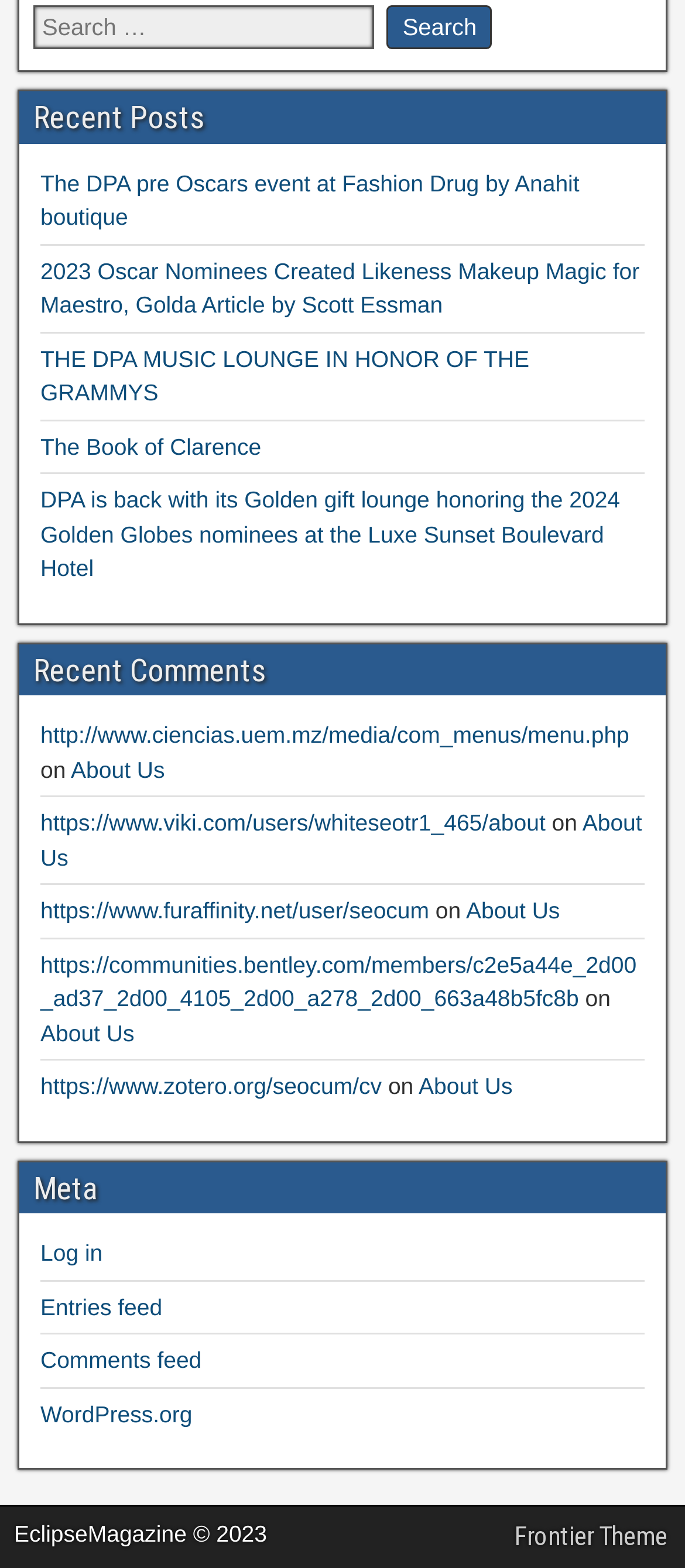For the element described, predict the bounding box coordinates as (top-left x, top-left y, bottom-right x, bottom-right y). All values should be between 0 and 1. Element description: About Us

[0.059, 0.65, 0.196, 0.667]